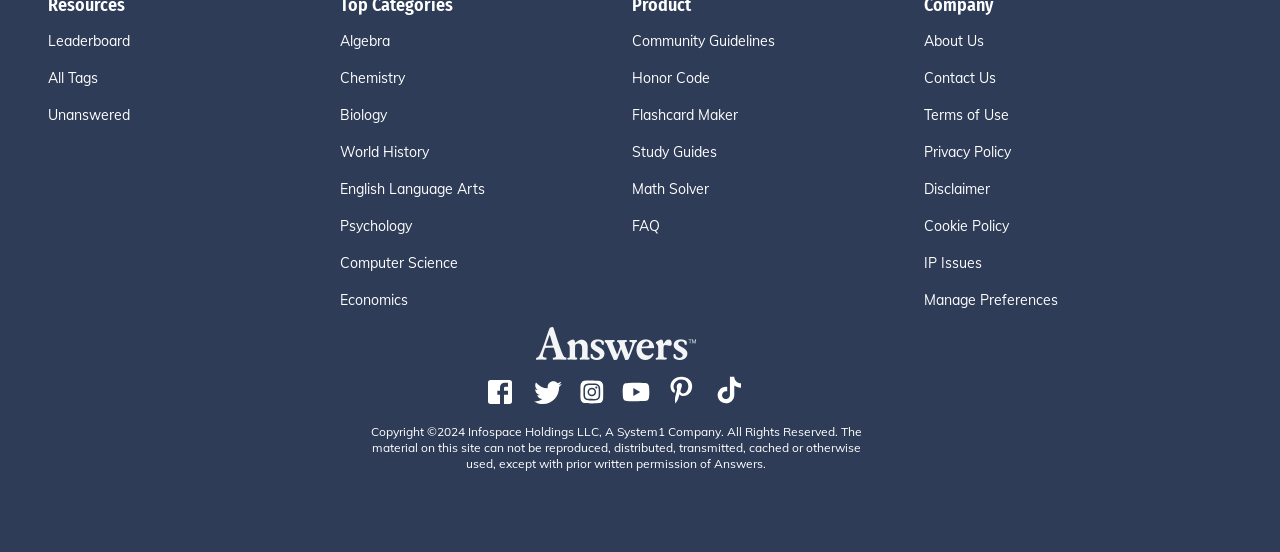What is the name of the logo on the top left?
Please answer using one word or phrase, based on the screenshot.

Answers Logo